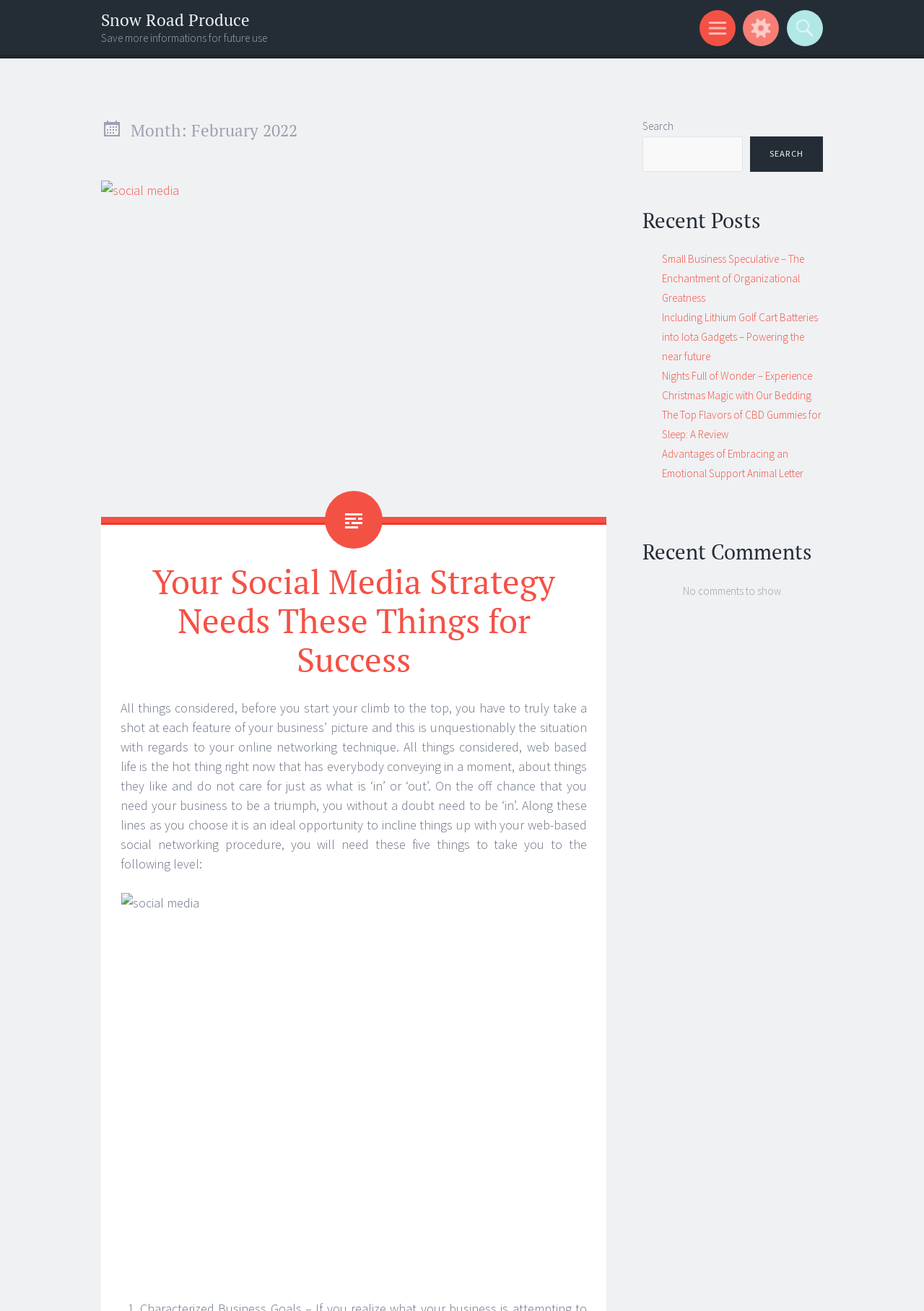What is the title of the first recent post?
Provide a detailed and extensive answer to the question.

The answer can be found by looking at the first link element under the 'Recent Posts' heading. The text content of this element is 'Small Business Speculative – The Enchantment of Organizational Greatness', which is the title of the first recent post.